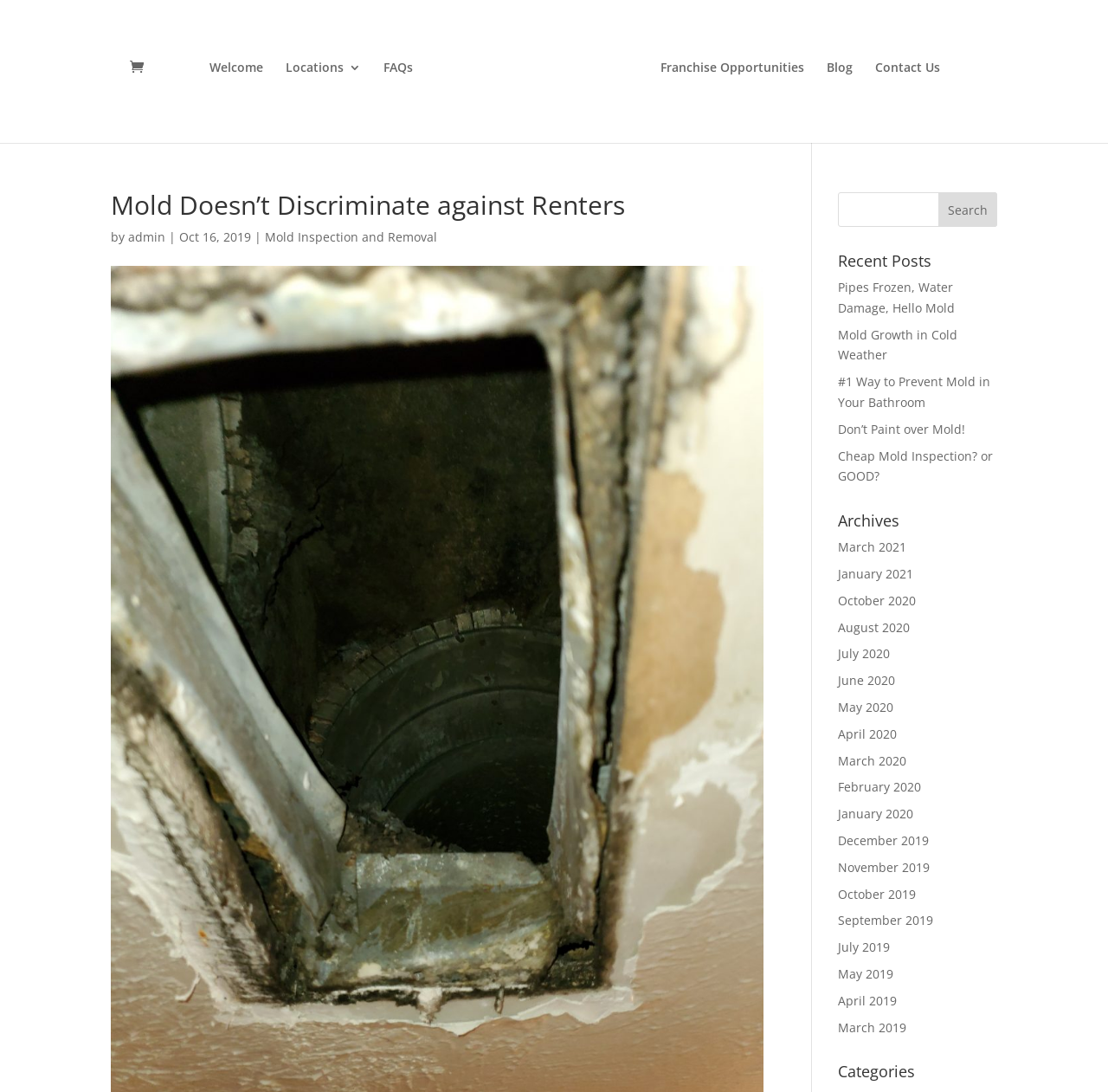Can you provide the bounding box coordinates for the element that should be clicked to implement the instruction: "Search for something"?

[0.756, 0.176, 0.9, 0.208]